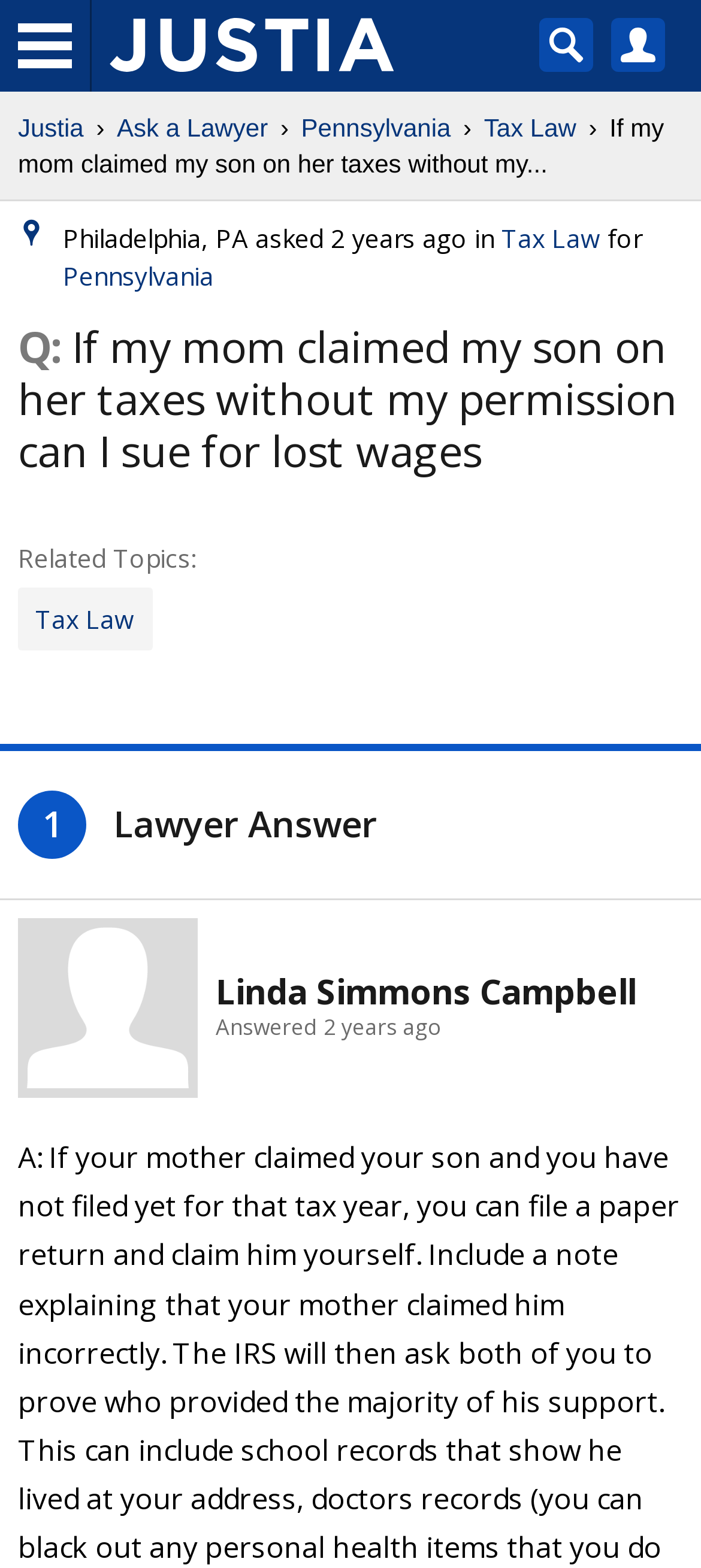How many answers are there to this question?
Look at the image and provide a detailed response to the question.

There is only 1 answer to this question, which can be inferred from the StaticText '1' located at [0.06, 0.51, 0.088, 0.541].